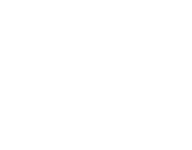What type of information does the service provide?
Could you give a comprehensive explanation in response to this question?

The service aims to provide accurate and up-to-date information about golf, including tournament highlights, player insights, and equipment updates, reflecting a passion for golf and a commitment to offering a well-rounded perspective on all its aspects.